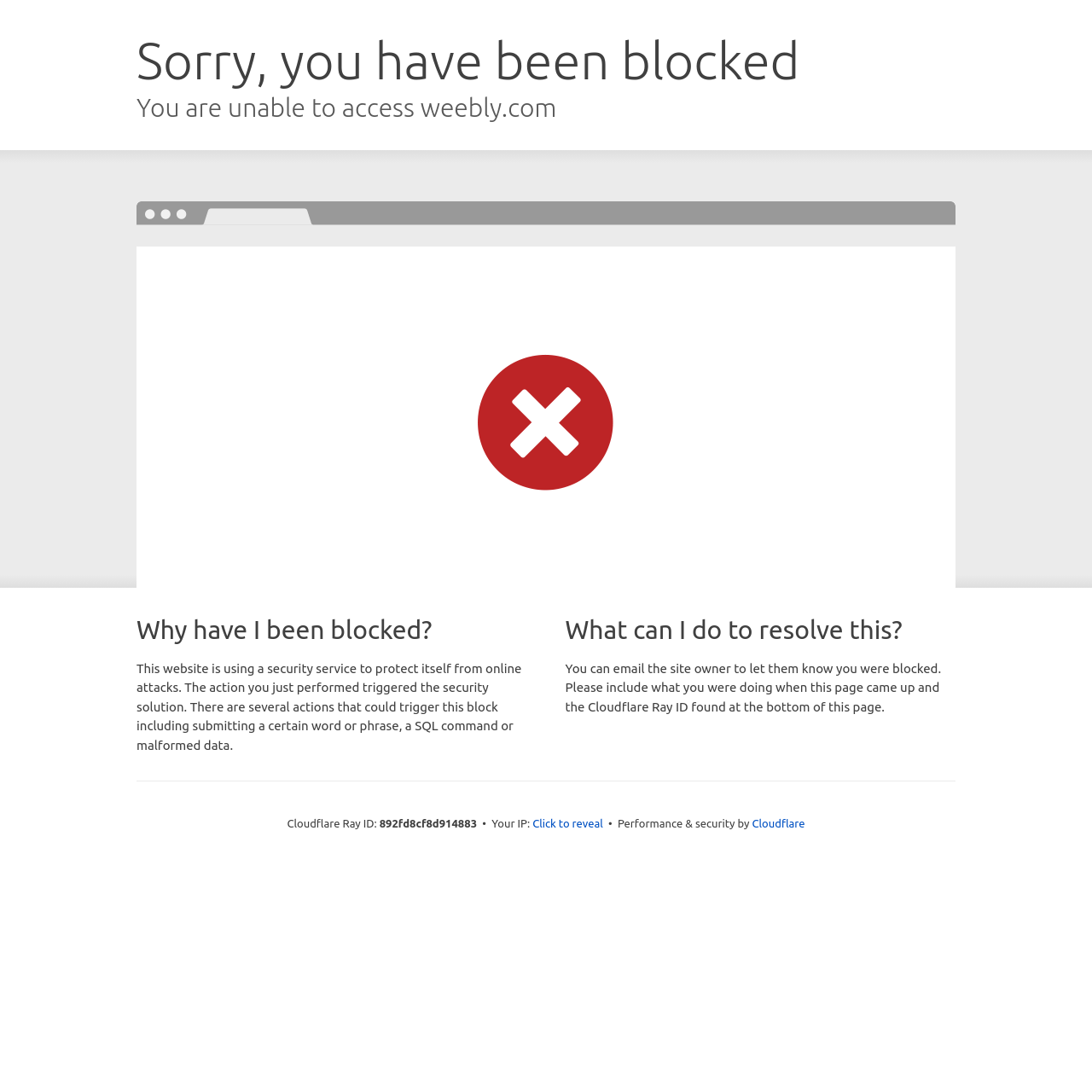What can the user do to resolve the block?
Refer to the image and provide a one-word or short phrase answer.

email the site owner